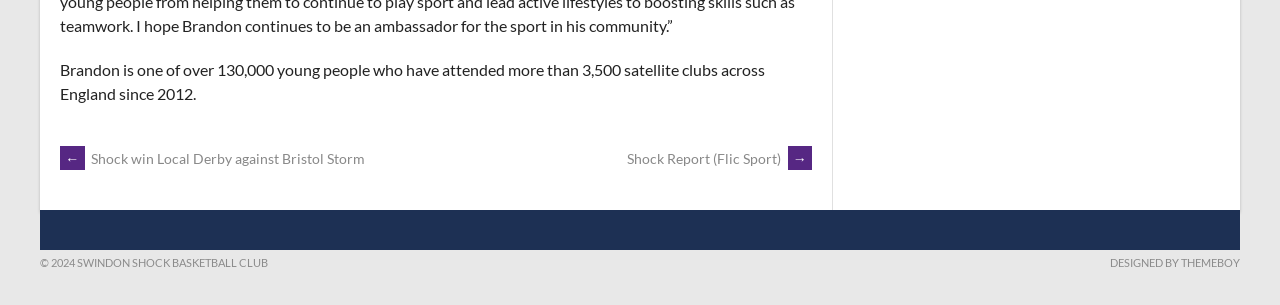Give the bounding box coordinates for this UI element: "Shock Report (Flic Sport) →". The coordinates should be four float numbers between 0 and 1, arranged as [left, top, right, bottom].

[0.49, 0.49, 0.634, 0.546]